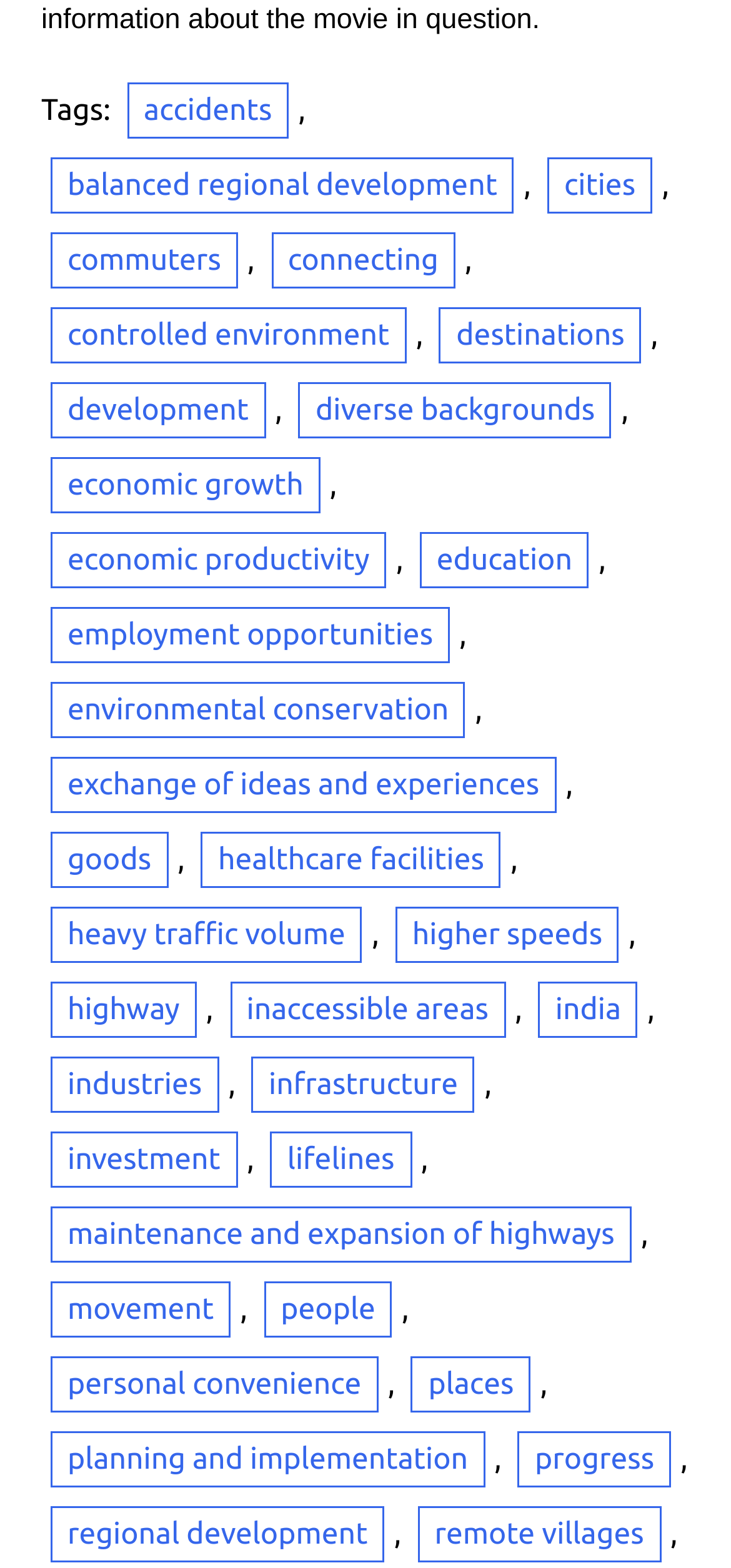Determine the bounding box for the described HTML element: "controlled environment". Ensure the coordinates are four float numbers between 0 and 1 in the format [left, top, right, bottom].

[0.069, 0.196, 0.556, 0.232]